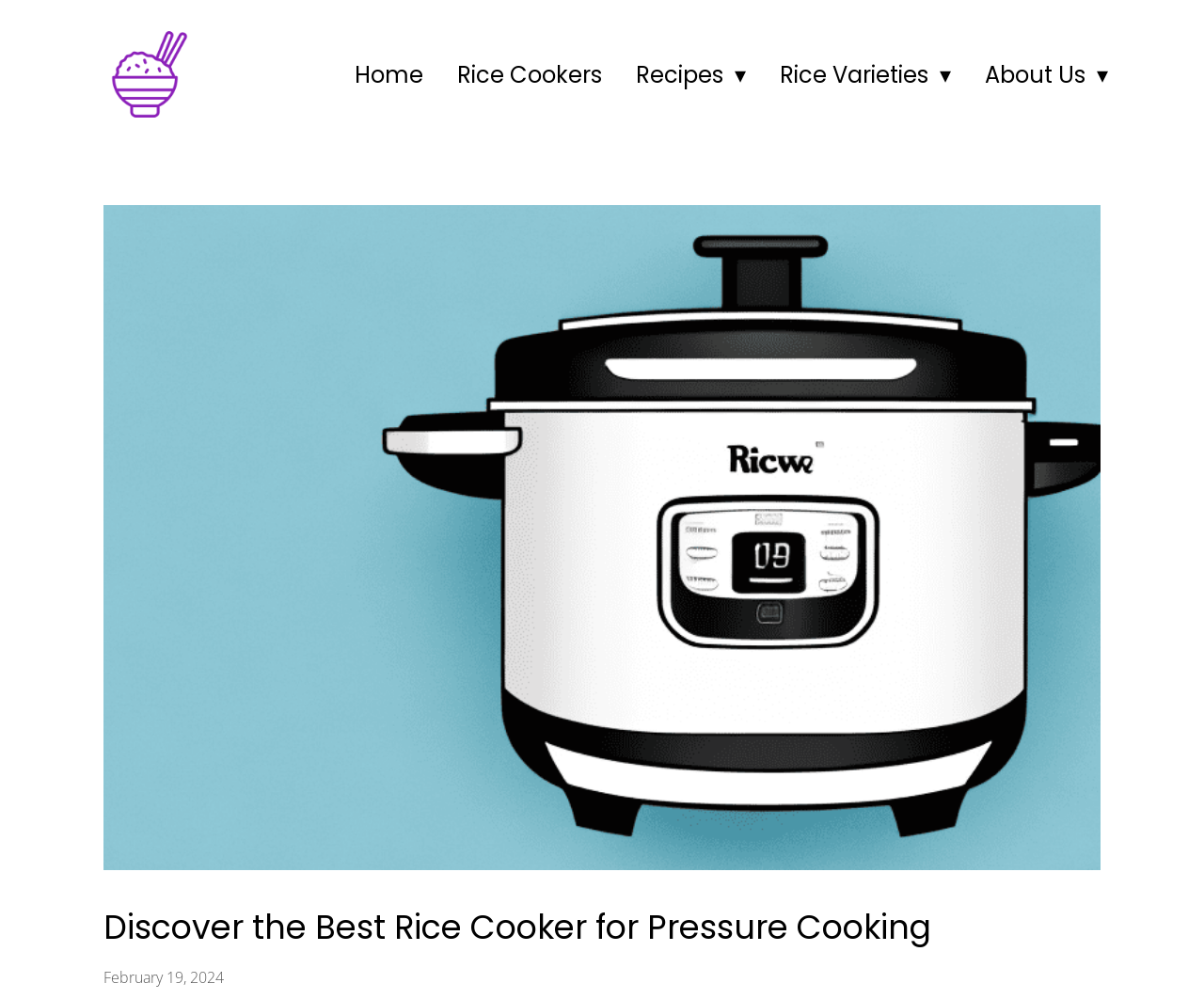Provide the bounding box for the UI element matching this description: "Recipes".

[0.528, 0.059, 0.62, 0.09]